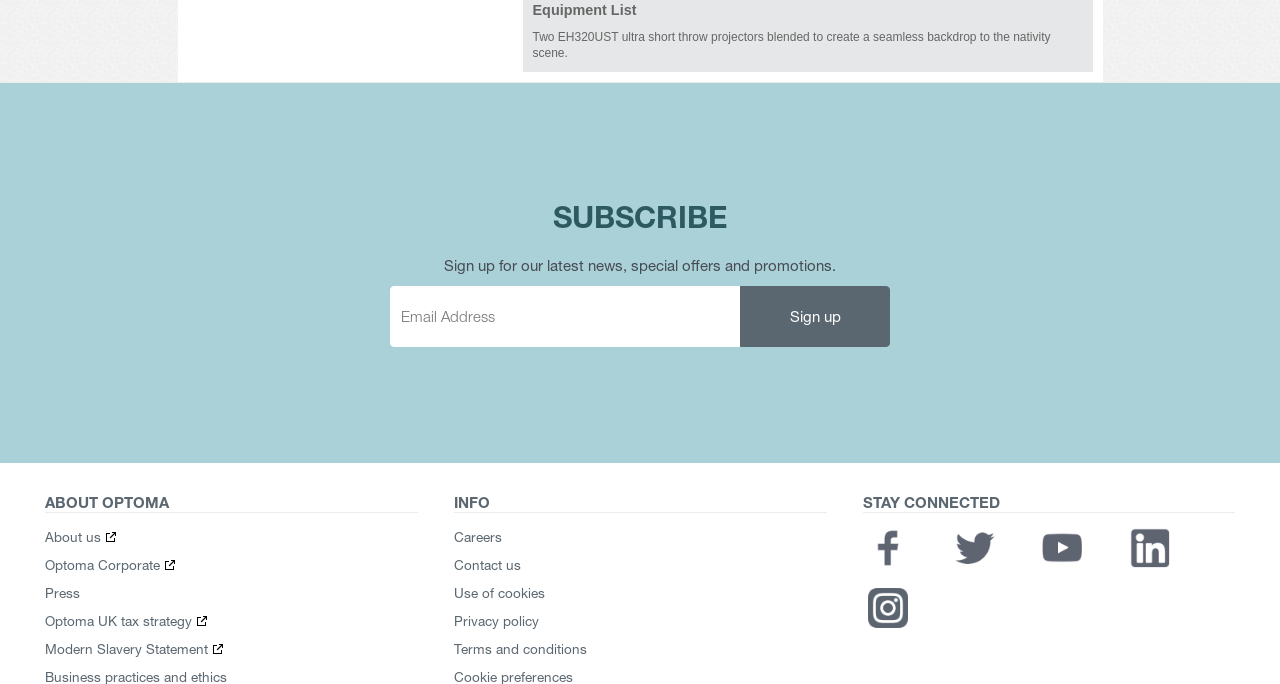Pinpoint the bounding box coordinates of the element to be clicked to execute the instruction: "Sign up".

[0.578, 0.418, 0.695, 0.507]